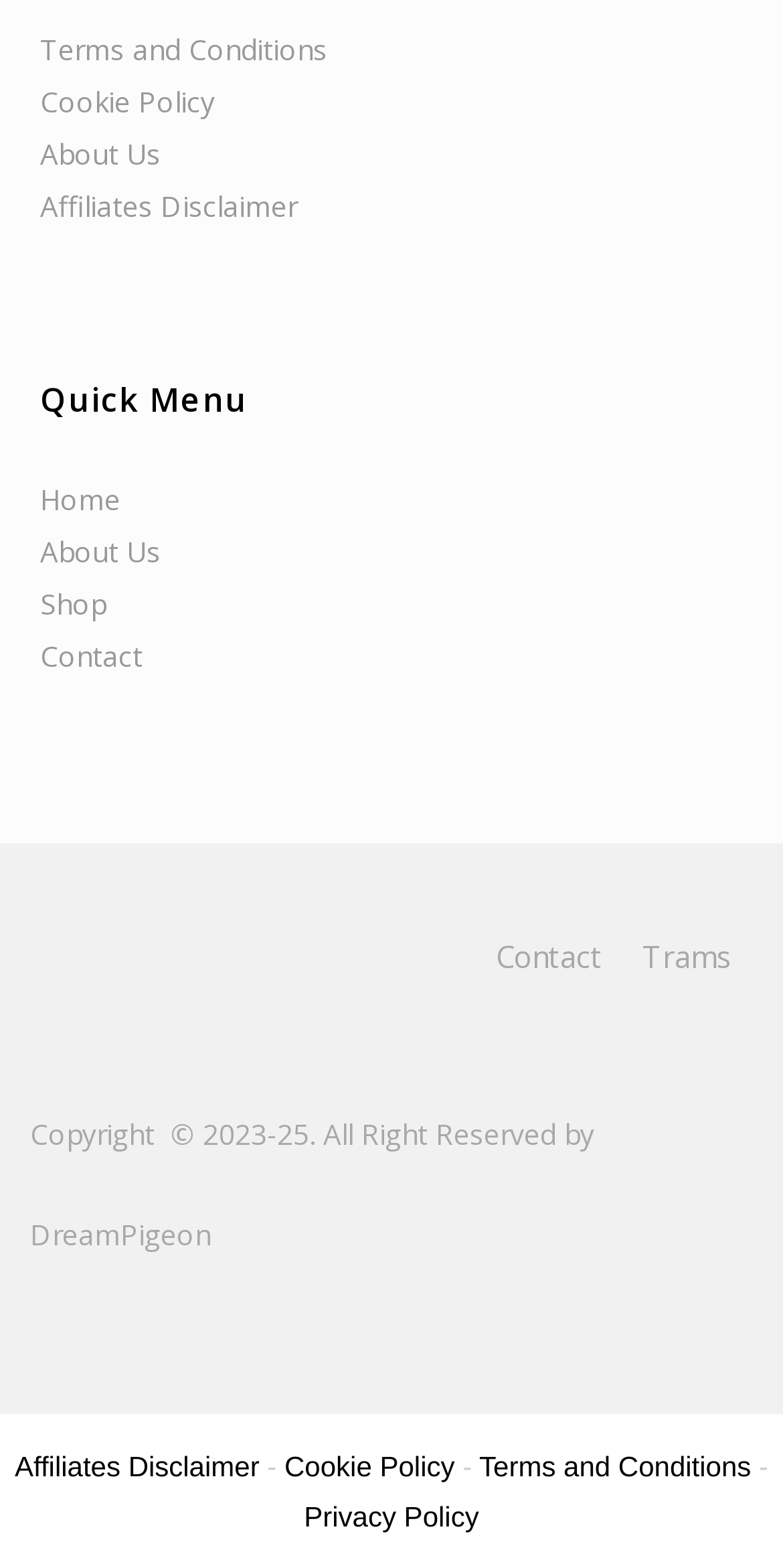Please identify the bounding box coordinates of the area that needs to be clicked to fulfill the following instruction: "visit about us."

[0.051, 0.086, 0.205, 0.11]